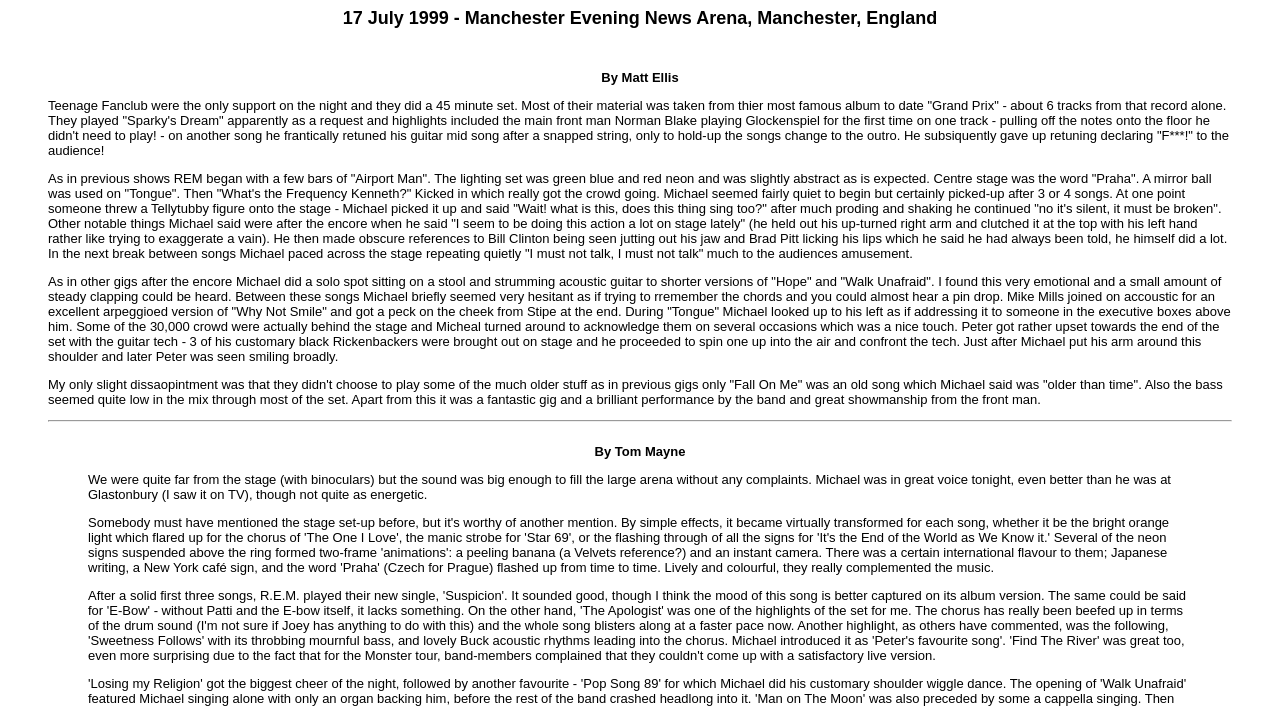Describe all visible elements and their arrangement on the webpage.

The webpage is a concert review of R.E.M.'s performance on July 17, 1999, at the Manchester Evening News Arena in Manchester, England. At the top of the page, there is a title that reads "17 July 1999 - Manchester Evening News Arena, Manchester, England" followed by the author's name "By Matt Ellis". 

Below the title, there is a detailed review of the concert, which starts with a description of the opening act, Teenage Fanclub, who played a 45-minute set featuring songs from their album "Grand Prix". The review then moves on to R.E.M.'s performance, describing their lighting set, song choices, and interactions with the audience. The reviewer notes that Michael Stipe, the lead singer, was fairly quiet at the beginning but picked up energy as the show progressed. 

The review also highlights some notable moments, such as when someone threw a Tellytubby figure onto the stage, and Michael's humorous reactions to it. Additionally, the reviewer describes Michael's solo acoustic set during the encore, which featured emotional performances of "Hope" and "Walk Unafraid". 

The review continues with descriptions of the rest of the set, including a performance of "Why Not Smile" with Mike Mills on acoustic guitar, and Peter Buck's confrontation with the guitar tech. The reviewer concludes by mentioning their slight disappointment that the band didn't play more of their older songs, but overall, it was a fantastic gig with great showmanship from the front man.

Below this review, there is a horizontal separator, followed by another review of the same concert by Tom Mayne. This review is shorter and focuses on the sound quality and Michael's vocal performance, which the reviewer thought was even better than at Glastonbury.